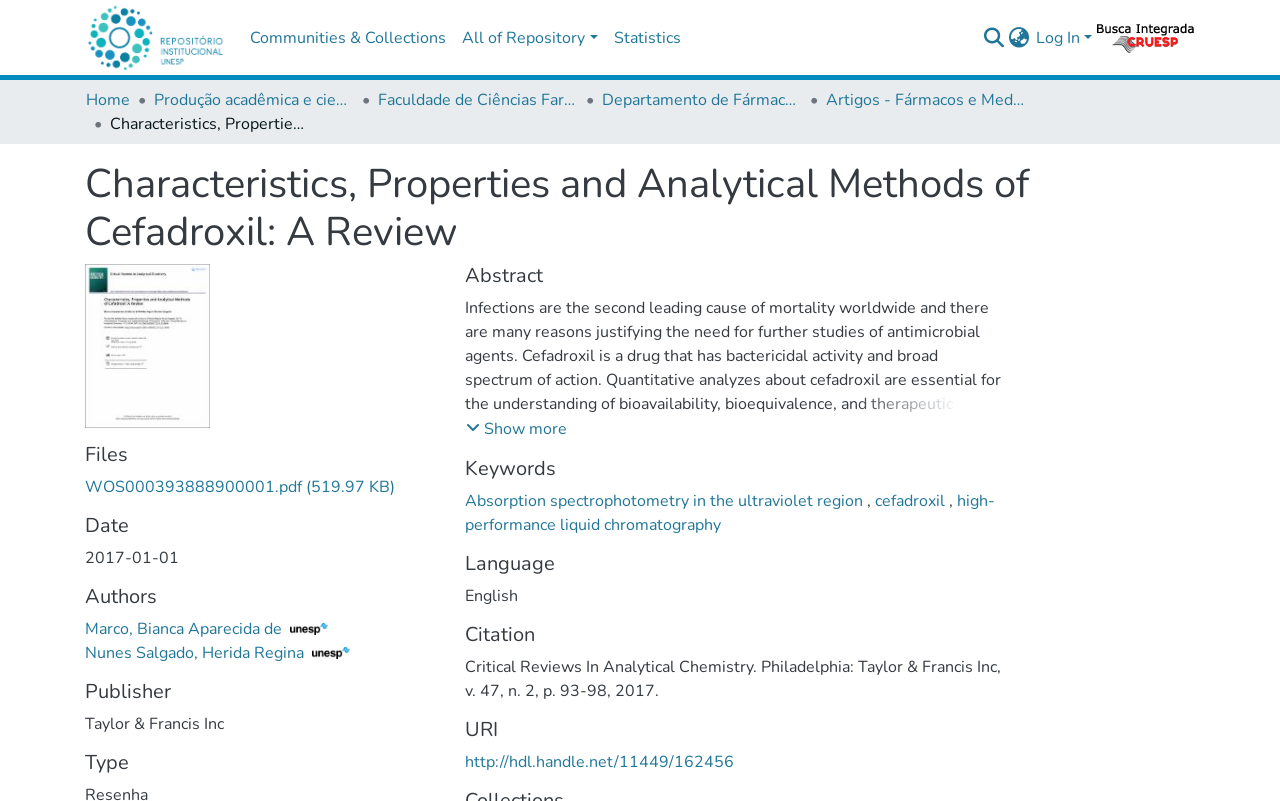Generate an in-depth caption that captures all aspects of the webpage.

This webpage appears to be a research article review page, specifically focused on the characteristics, properties, and analytical methods of Cefadroxil. 

At the top of the page, there is a main navigation bar with links to "Communities & Collections", "All of Repository", "Statistics", and a search bar. To the right of the search bar, there is a language switch button and a "Log In" link. 

Below the navigation bar, there is a breadcrumb navigation section with links to "Home", "Produção acadêmica e científica", "Faculdade de Ciências Farmacêuticas (FCFAR) - Araraquara", "Departamento de Fármacos e Medicamentos", and "Artigos - Fármacos e Medicamentos - FCFAR". 

The main content of the page is divided into several sections. The first section displays the title of the review, "Characteristics, Properties and Analytical Methods of Cefadroxil: A Review", which is also accompanied by a thumbnail image. 

Below the title, there are sections for "Files", "Date", "Authors", "Publisher", and "Type". The "Files" section contains a link to a PDF file, while the "Authors" section lists the authors of the review, each with a corresponding image. 

Further down the page, there are sections for "Abstract", "Keywords", "Language", "Citation", and "URI". The "Abstract" section has a "Show more" button, and the "Keywords" section lists several keywords related to the review, including "Absorption spectrophotometry in the ultraviolet region", "cefadroxil", and "high-performance liquid chromatography". The "Citation" section provides a detailed citation for the review, and the "URI" section contains a link to the review's URI.